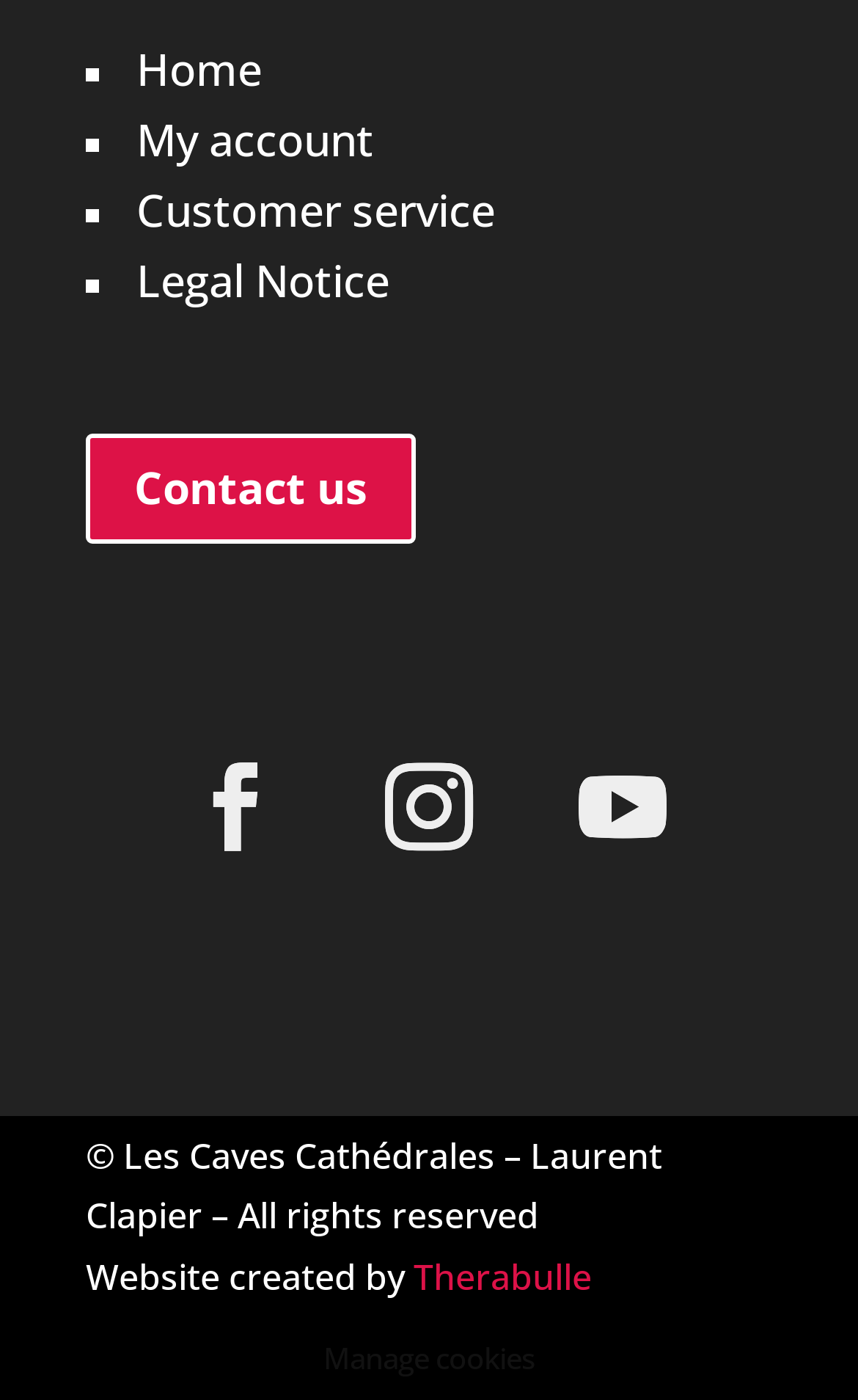Find the bounding box coordinates for the HTML element described as: "alt="Stacked Brands"". The coordinates should consist of four float values between 0 and 1, i.e., [left, top, right, bottom].

None